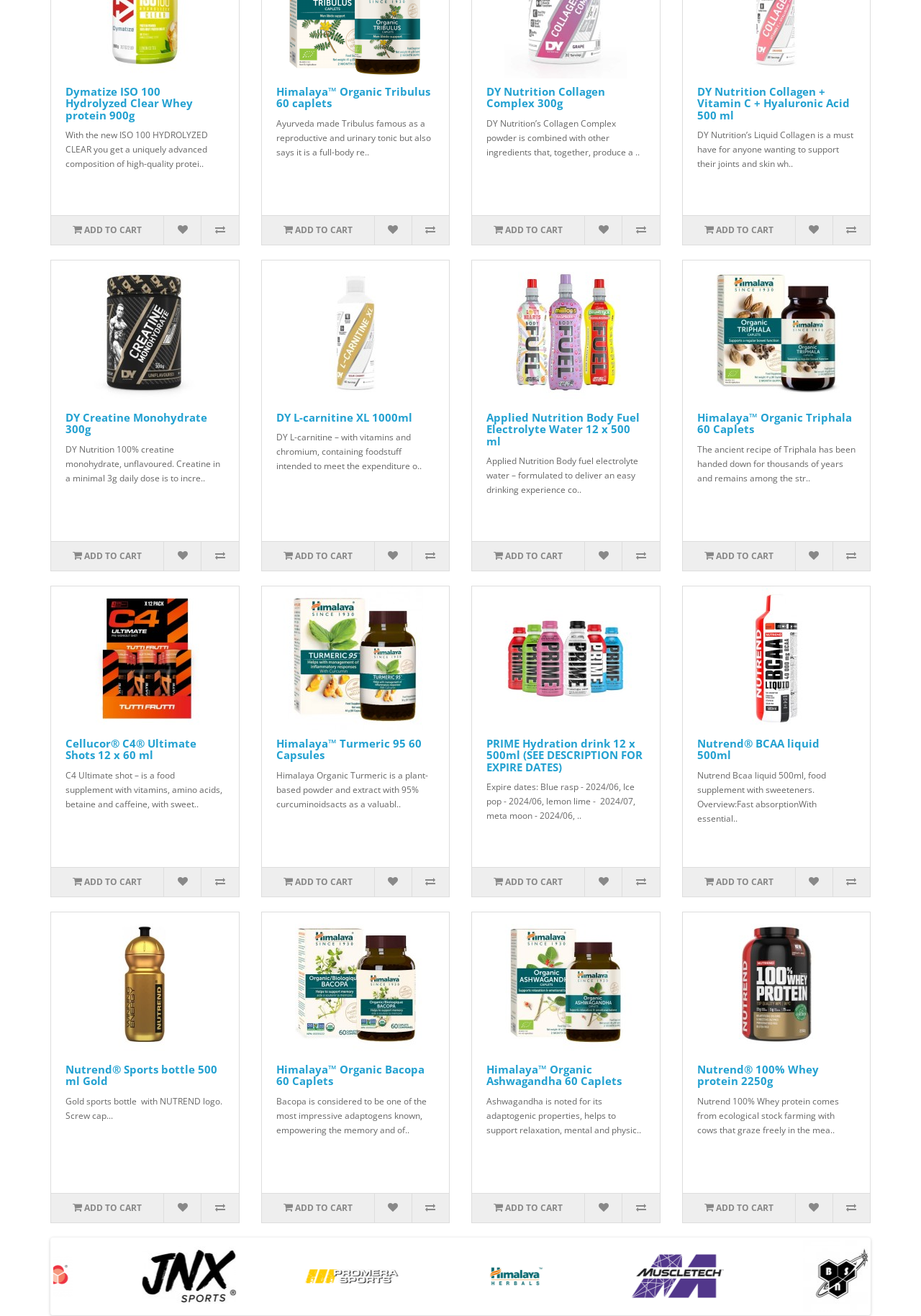How many buttons are there for the second item?
Please provide a single word or phrase as your answer based on the image.

3